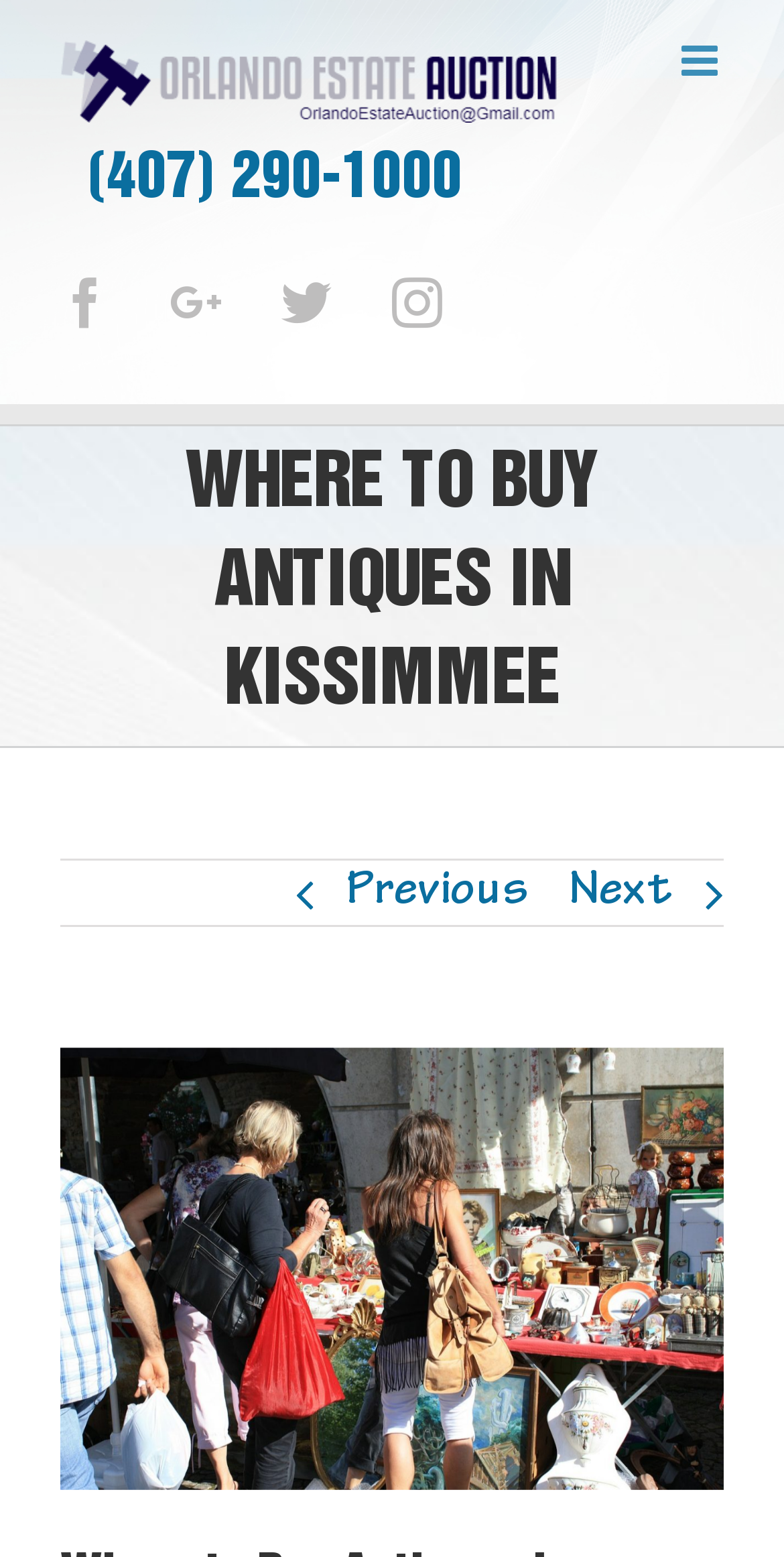Use one word or a short phrase to answer the question provided: 
What is the text on the button to view a larger image?

View Larger Image